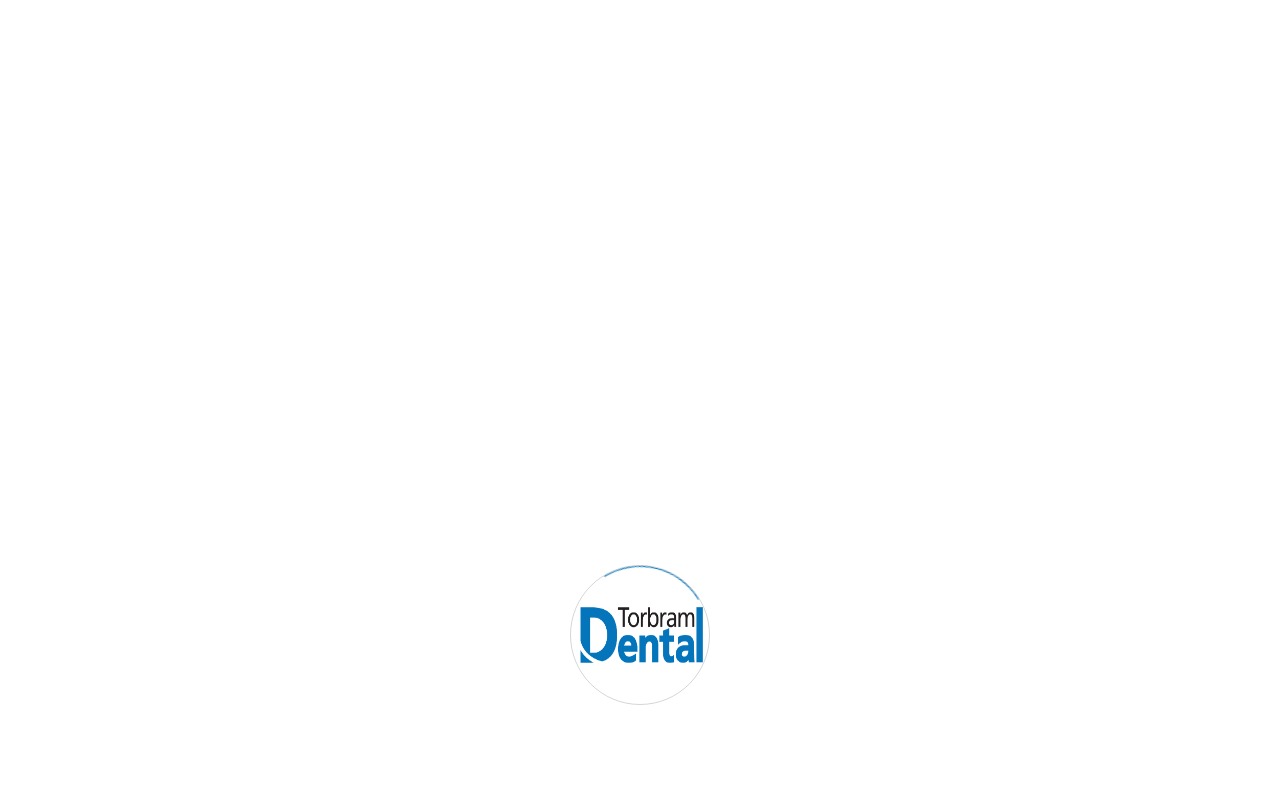Provide a single word or phrase answer to the question: 
What is the copyright year of the webpage?

2023